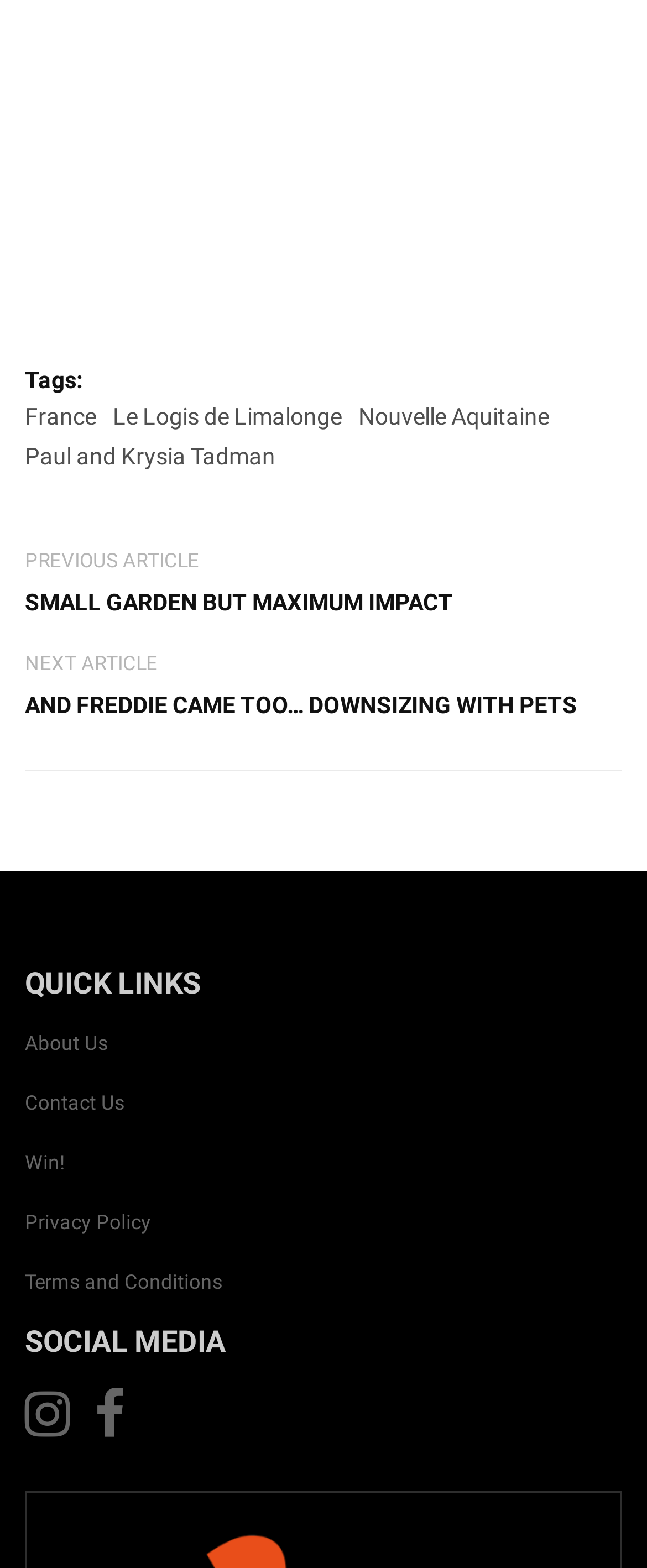Observe the image and answer the following question in detail: What is the text above the 'NEXT ARTICLE' link?

The text above the 'NEXT ARTICLE' link is 'SMALL GARDEN BUT MAXIMUM IMPACT' which is a link element located at the top of the webpage with a bounding box of [0.038, 0.376, 0.7, 0.393].